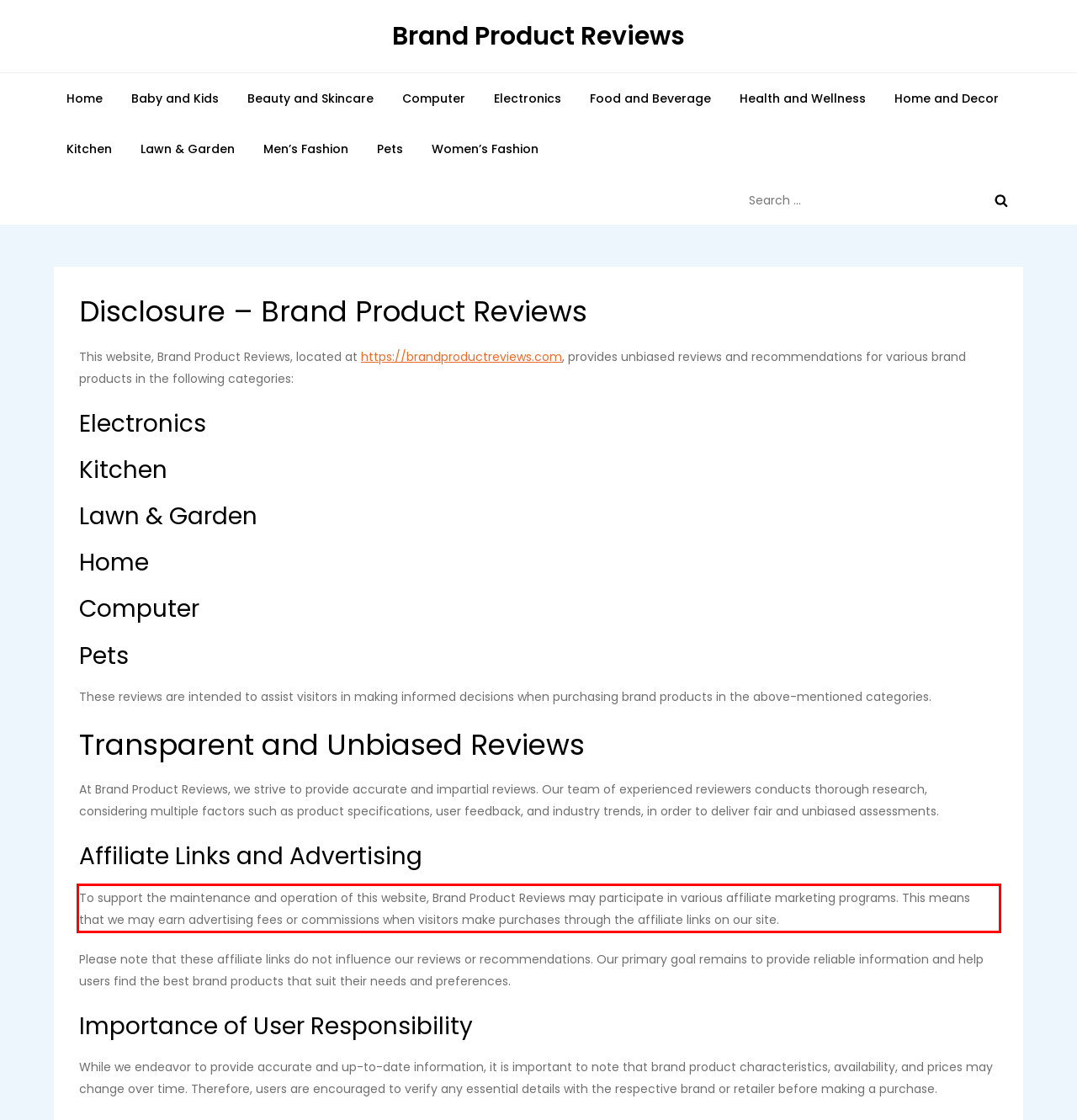There is a screenshot of a webpage with a red bounding box around a UI element. Please use OCR to extract the text within the red bounding box.

To support the maintenance and operation of this website, Brand Product Reviews may participate in various affiliate marketing programs. This means that we may earn advertising fees or commissions when visitors make purchases through the affiliate links on our site.